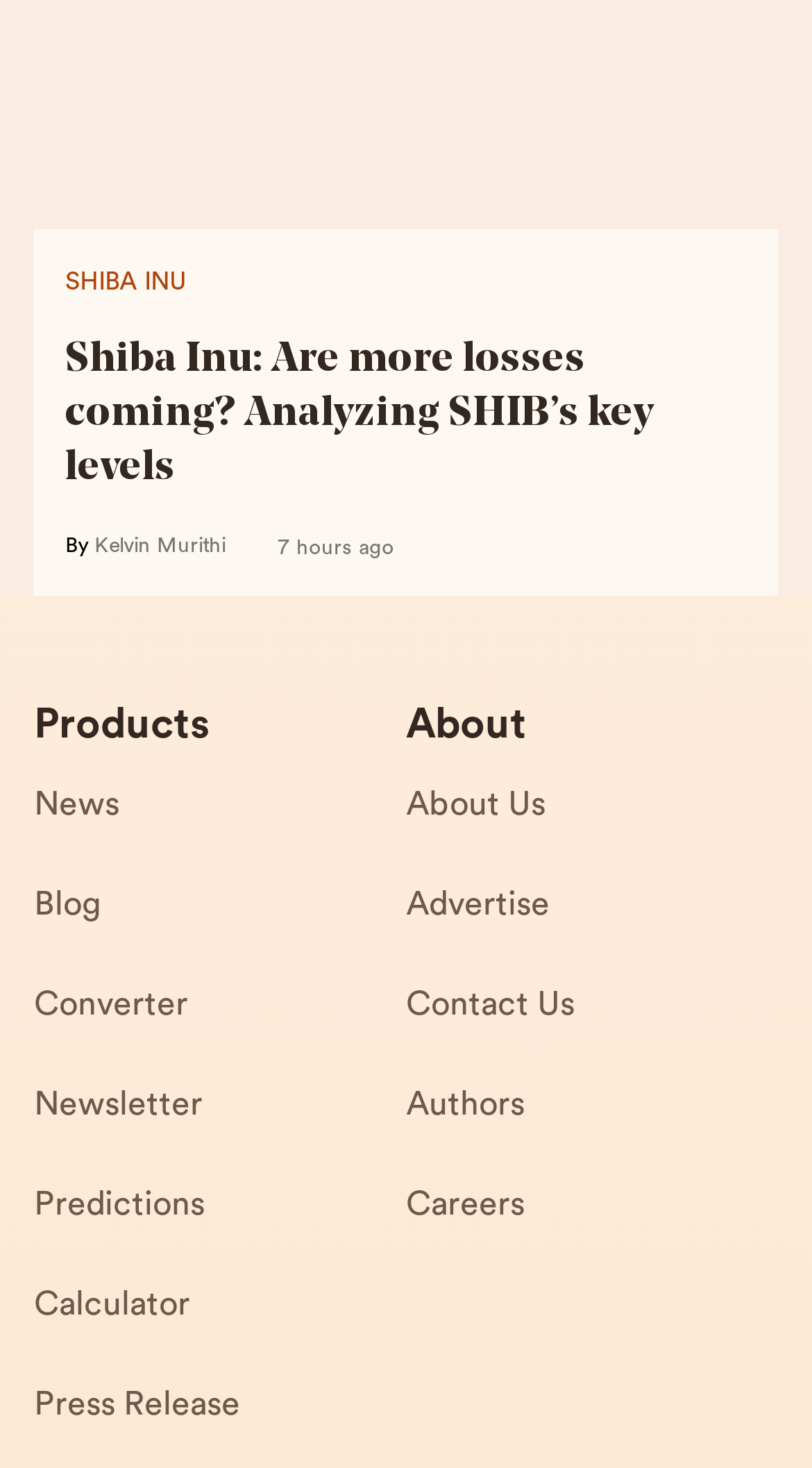Please provide a brief answer to the question using only one word or phrase: 
What is the time period when the article was published?

7 hours ago